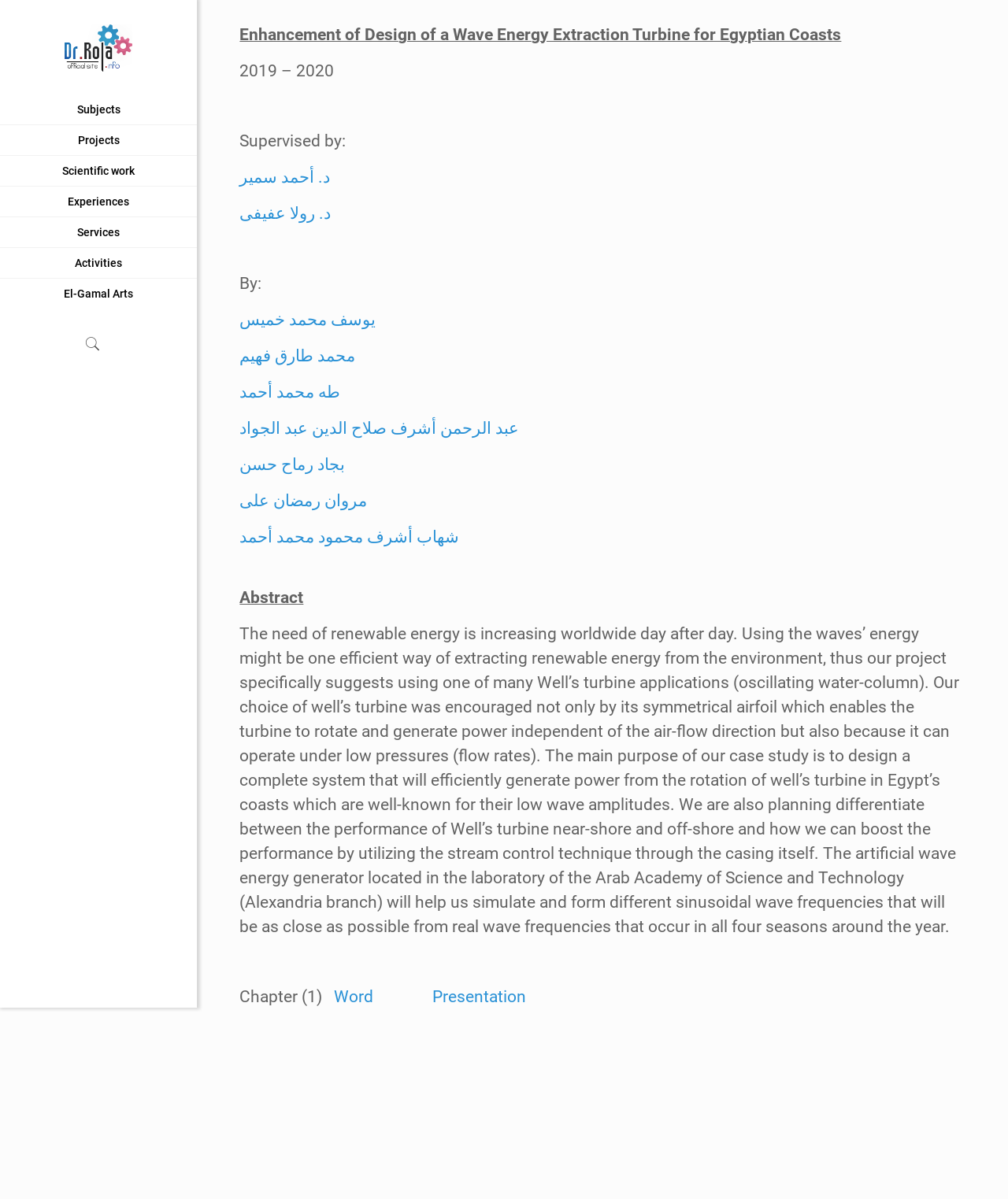Determine the coordinates of the bounding box for the clickable area needed to execute this instruction: "Click the 'Subjects' link".

[0.0, 0.079, 0.195, 0.104]